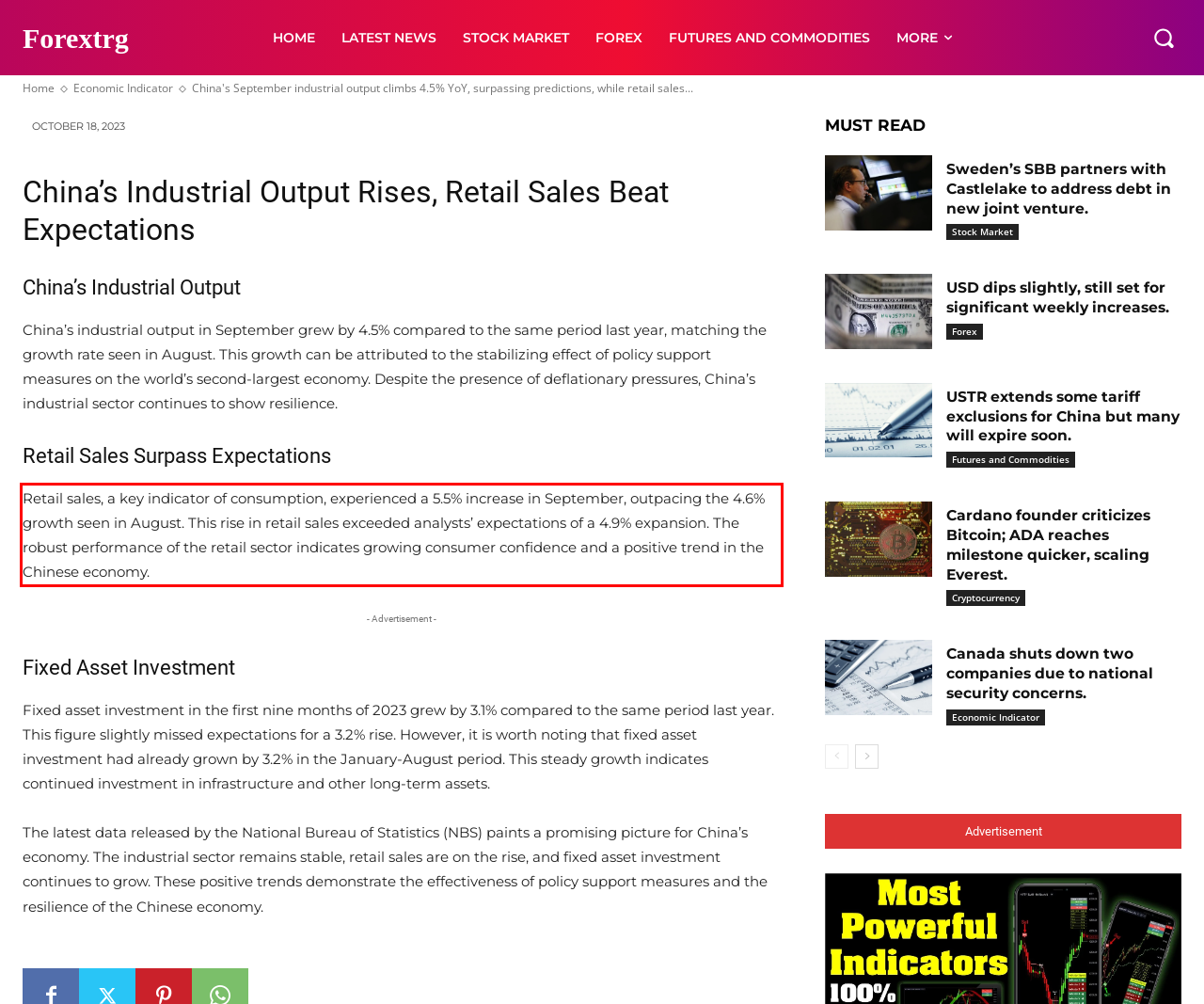Analyze the screenshot of the webpage and extract the text from the UI element that is inside the red bounding box.

Retail sales, a key indicator of consumption, experienced a 5.5% increase in September, outpacing the 4.6% growth seen in August. This rise in retail sales exceeded analysts’ expectations of a 4.9% expansion. The robust performance of the retail sector indicates growing consumer confidence and a positive trend in the Chinese economy.